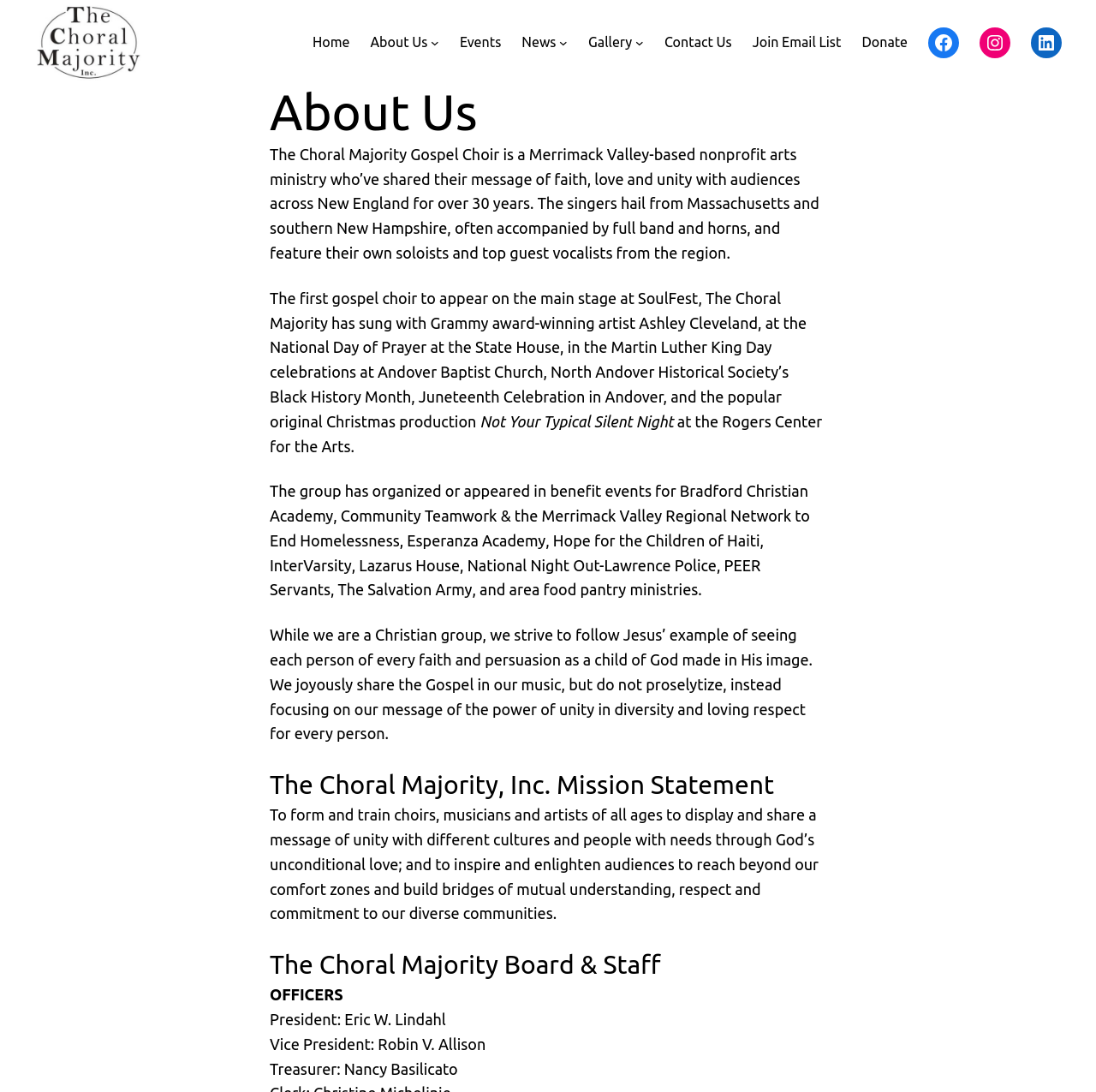Based on the element description: "title="LinkedIn"", identify the UI element and provide its bounding box coordinates. Use four float numbers between 0 and 1, [left, top, right, bottom].

None